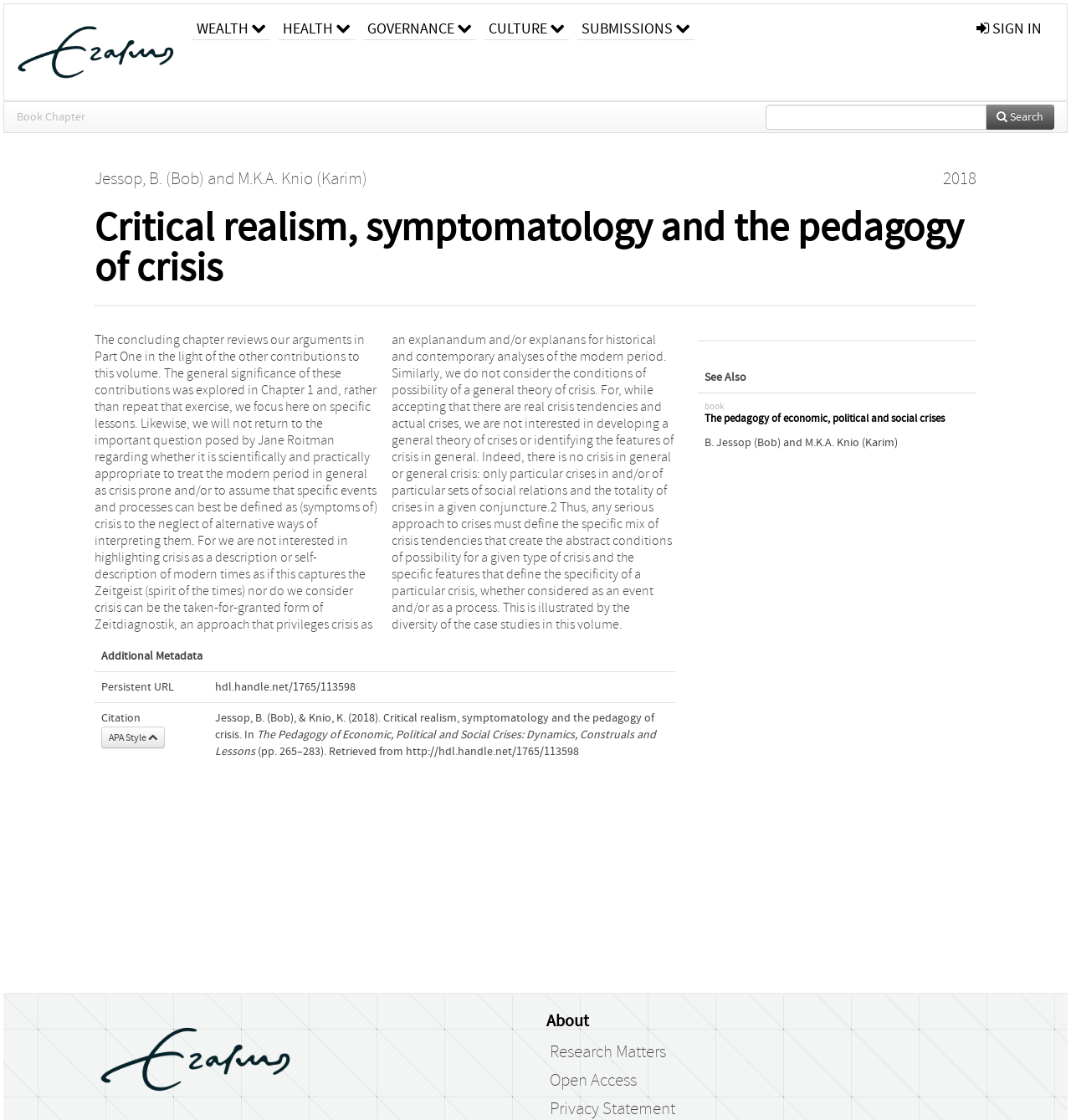Find the bounding box coordinates for the UI element whose description is: "hdl.handle.net/1765/113598". The coordinates should be four float numbers between 0 and 1, in the format [left, top, right, bottom].

[0.201, 0.607, 0.332, 0.619]